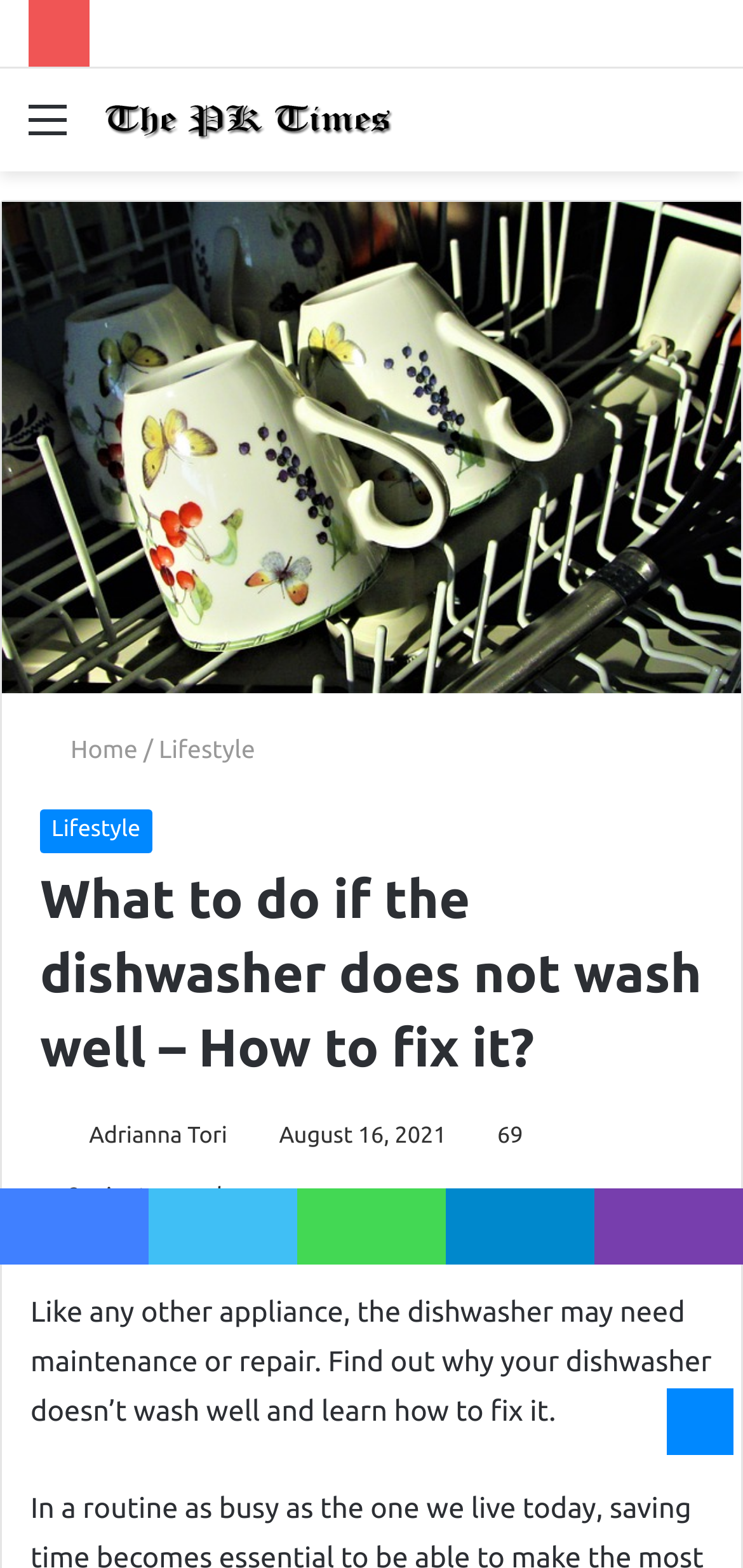Who is the author of the article?
Give a single word or phrase as your answer by examining the image.

Adrianna Tori